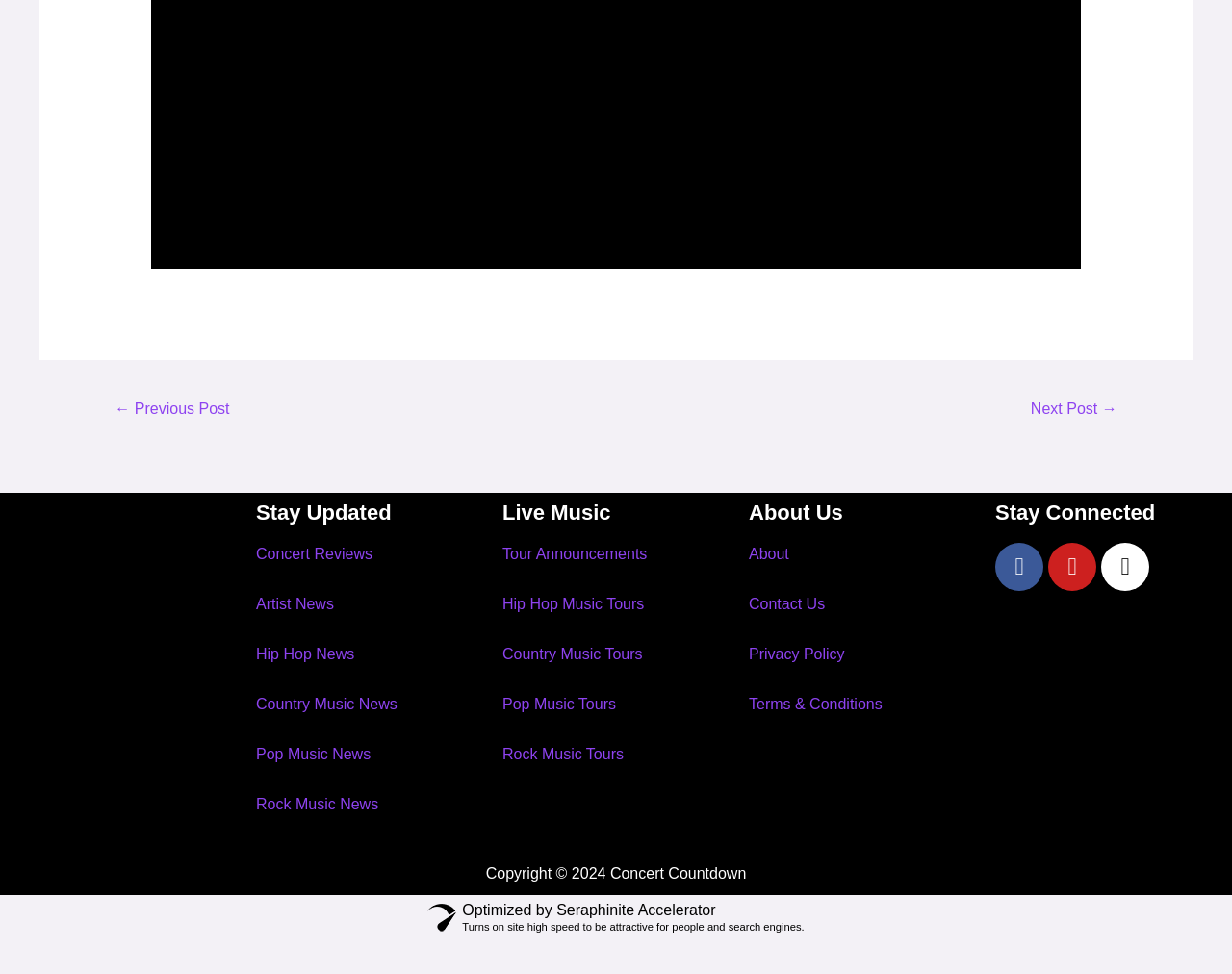Could you find the bounding box coordinates of the clickable area to complete this instruction: "Read about us"?

[0.608, 0.56, 0.64, 0.577]